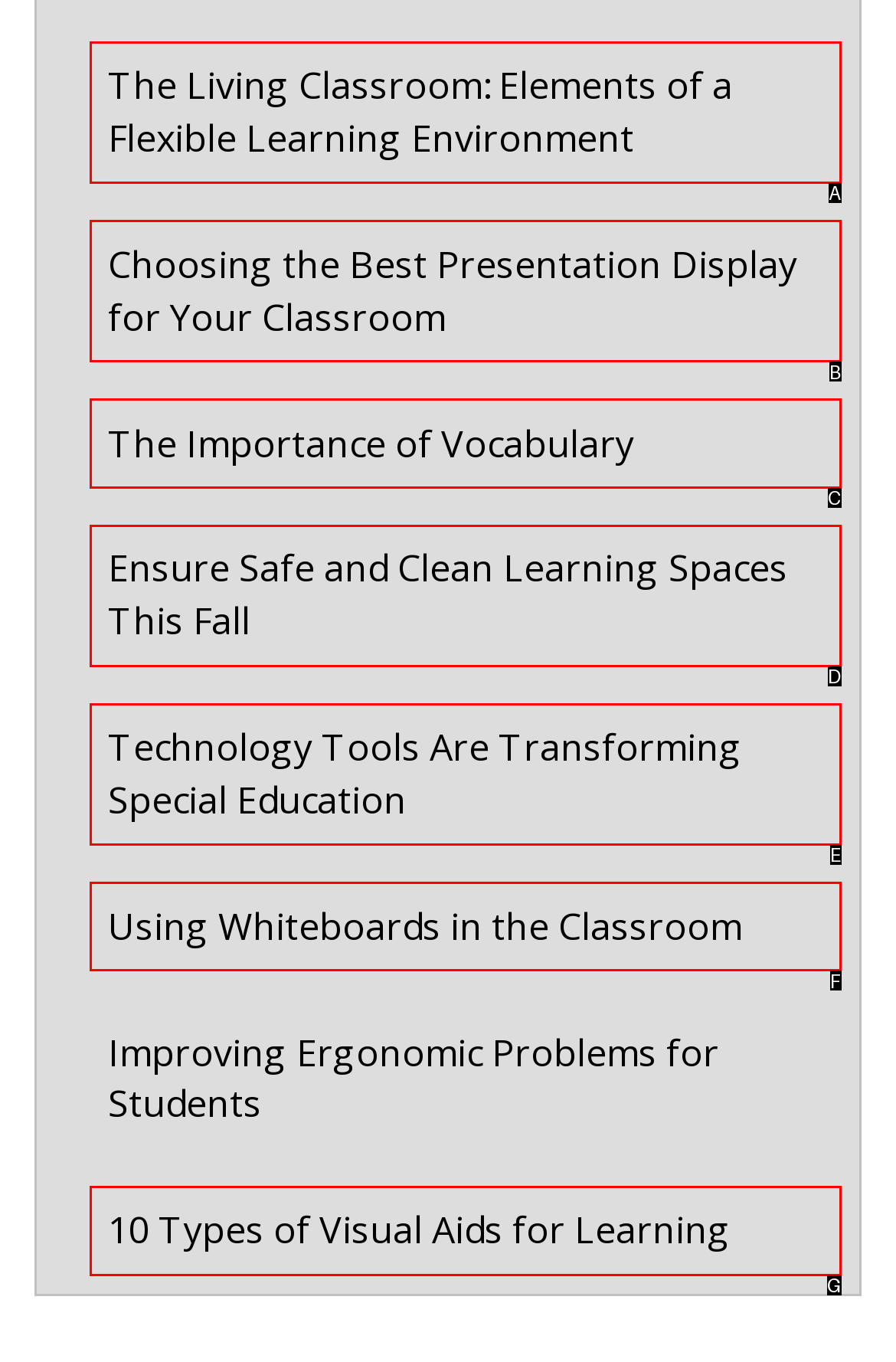Select the HTML element that corresponds to the description: The Importance of Vocabulary
Reply with the letter of the correct option from the given choices.

C